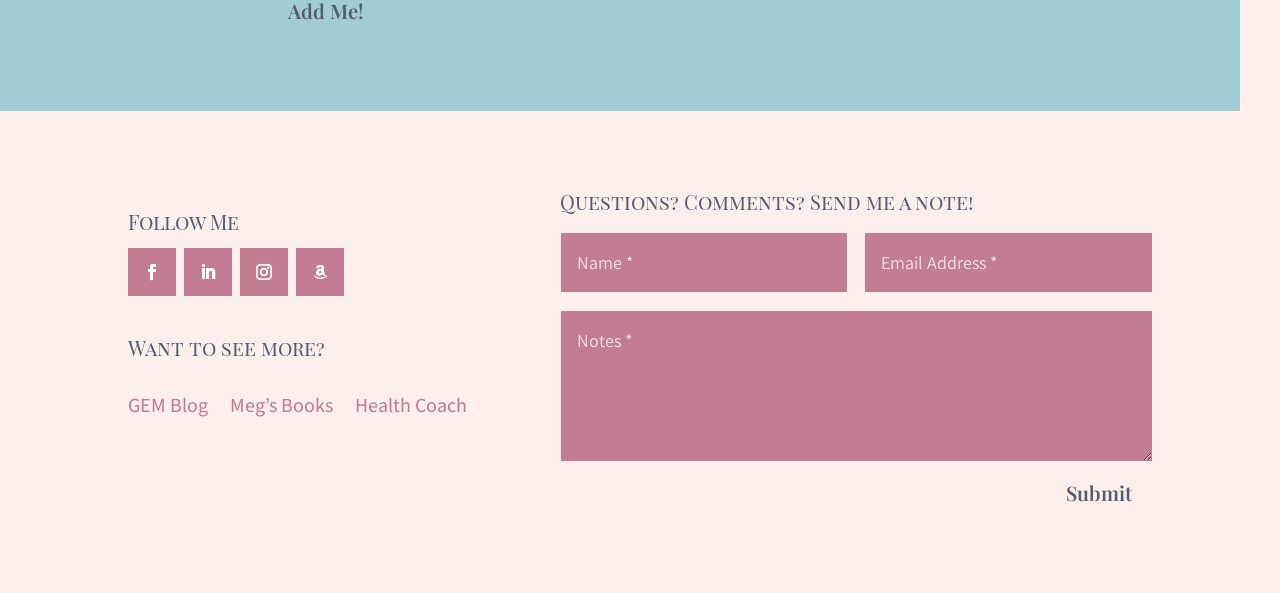Please identify the coordinates of the bounding box that should be clicked to fulfill this instruction: "Click on the Health Coach link".

[0.277, 0.67, 0.365, 0.708]